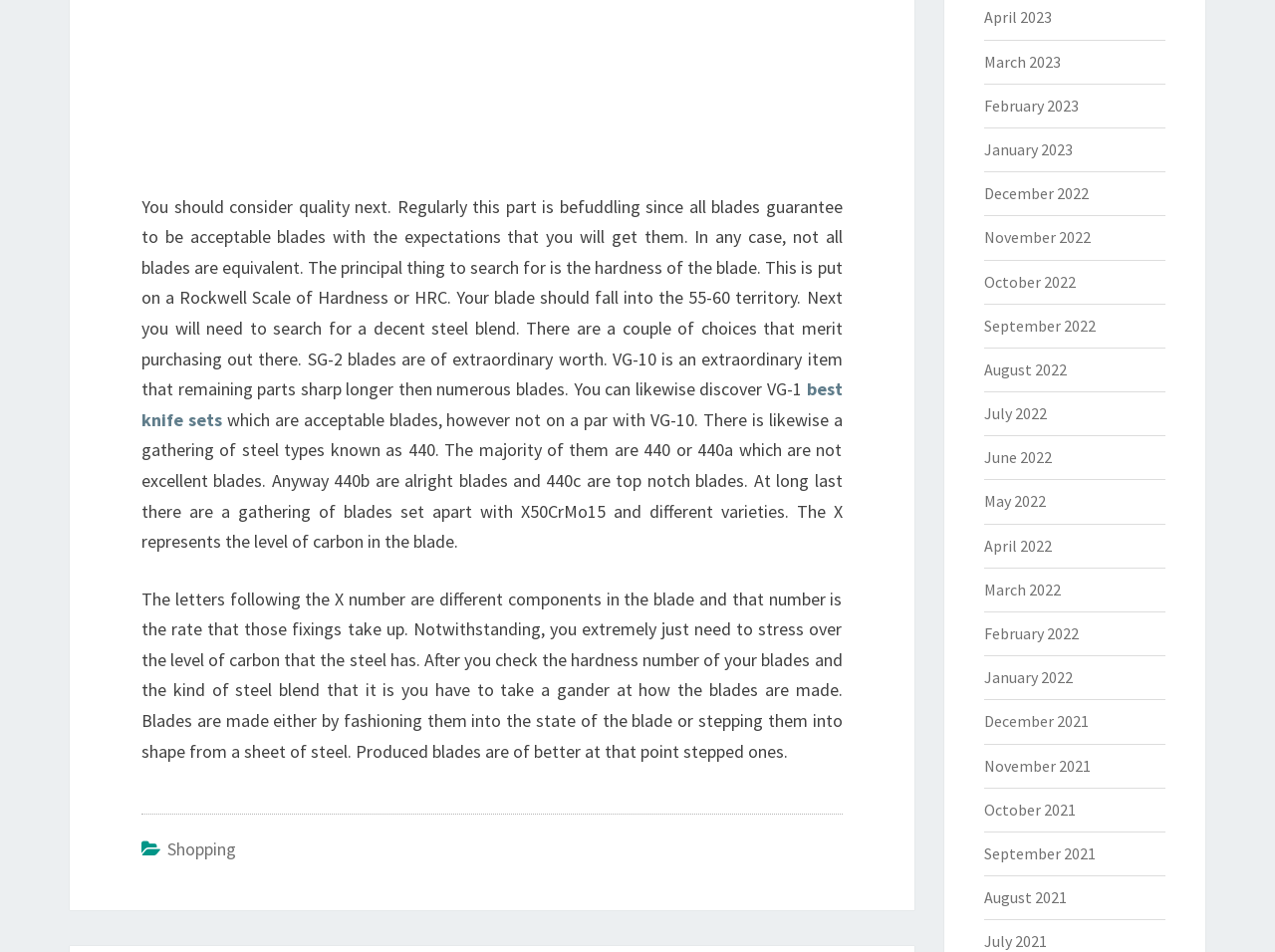Mark the bounding box of the element that matches the following description: "now trending".

None